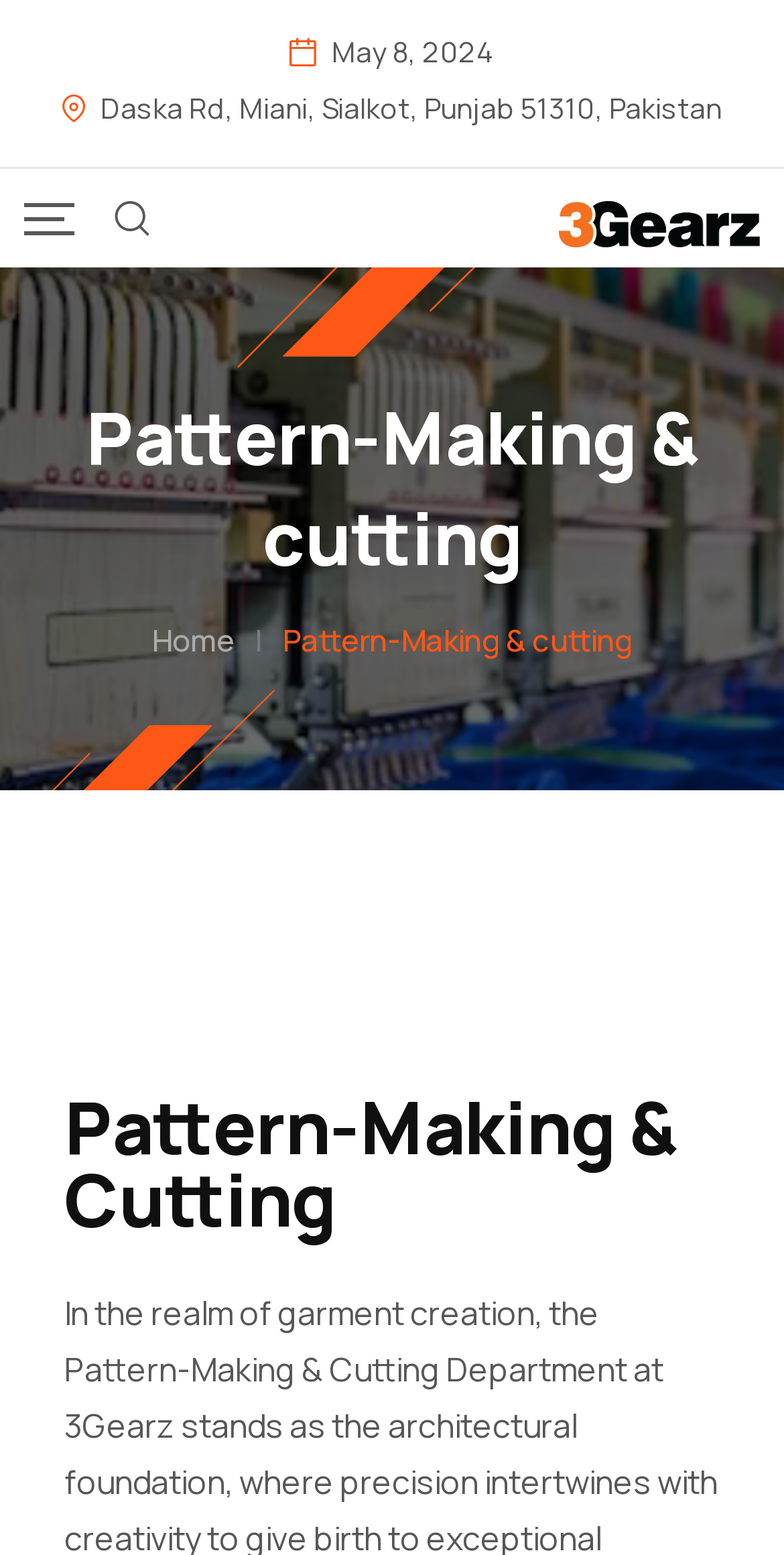Using the details in the image, give a detailed response to the question below:
How many sections are there on the webpage?

I analyzed the webpage structure and found two distinct sections: the top section with the date, address, and navigation links, and the main content section with the heading 'Pattern-Making & cutting', indicated by the different bounding box coordinates and element types.